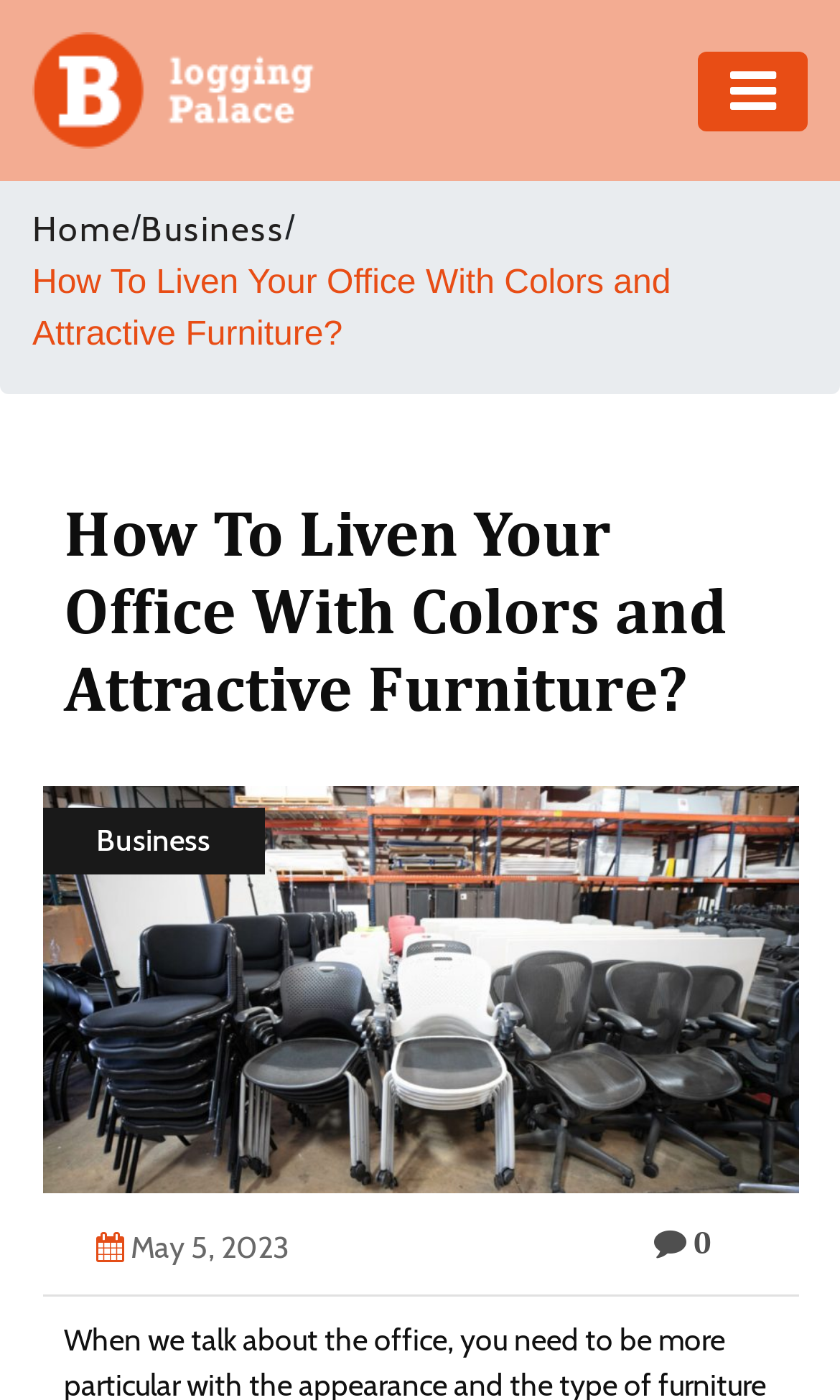What is the date of the latest article?
Based on the visual, give a brief answer using one word or a short phrase.

May 5, 2023